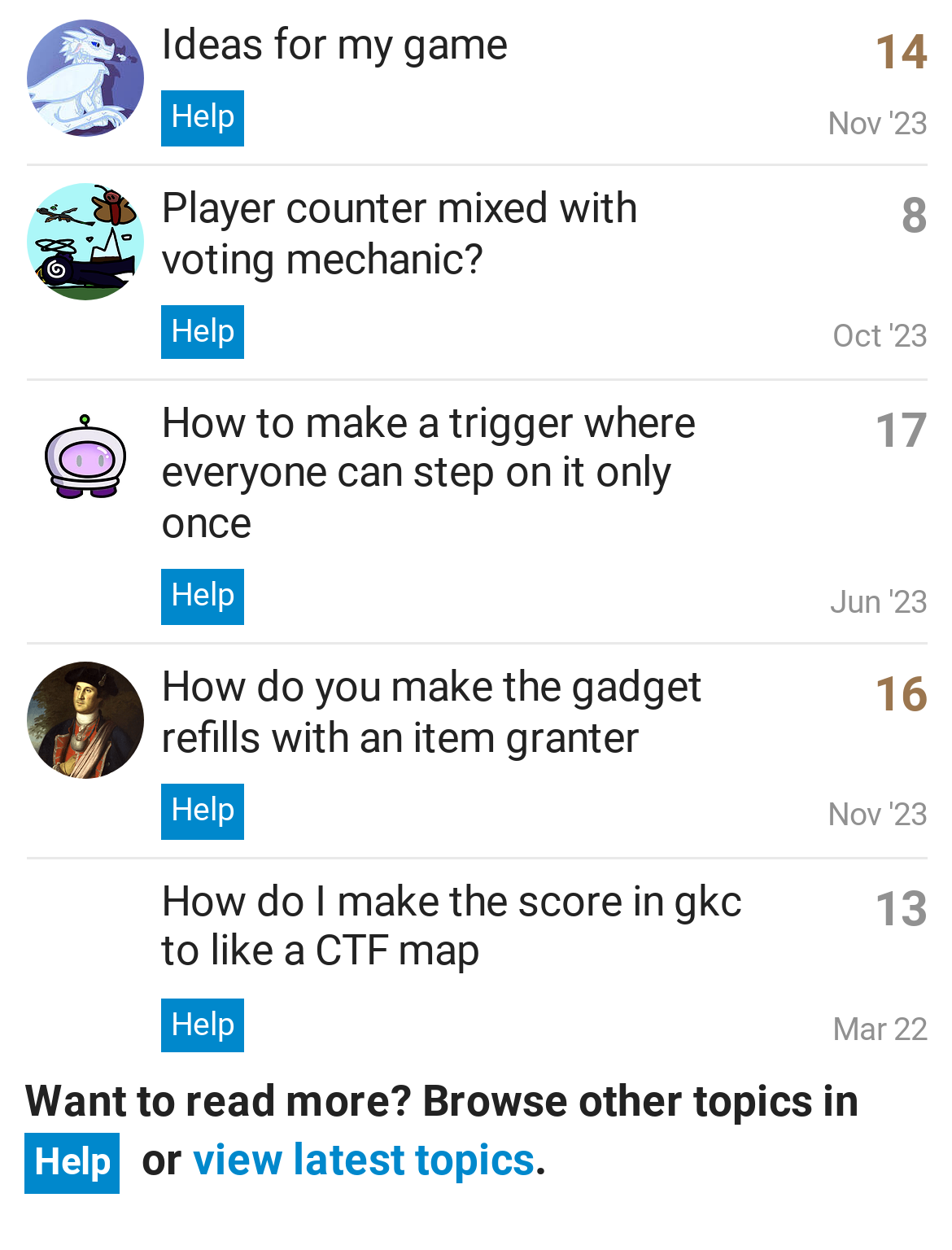Provide the bounding box coordinates for the UI element that is described by this text: "view latest topics". The coordinates should be in the form of four float numbers between 0 and 1: [left, top, right, bottom].

[0.203, 0.908, 0.562, 0.947]